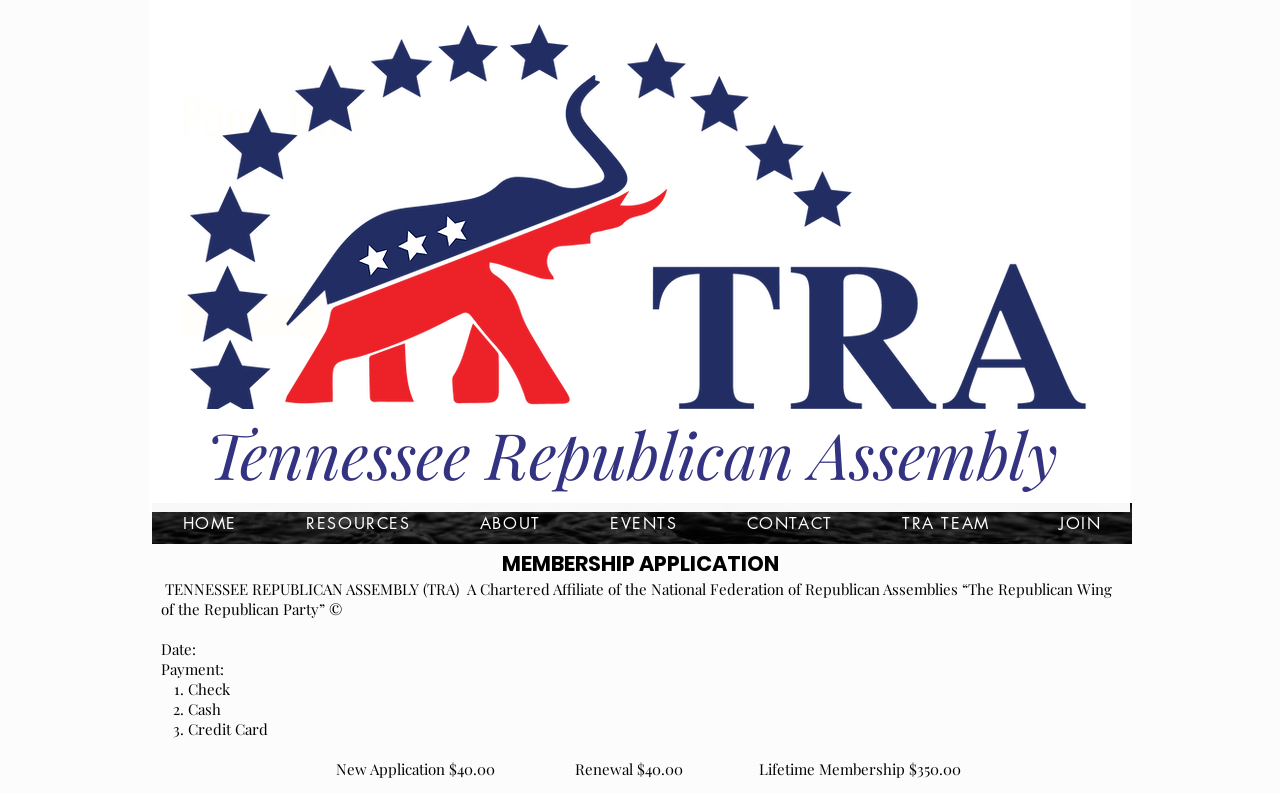Give a detailed overview of the webpage's appearance and contents.

The webpage is an application form for the Tennessee Republican Assembly (TRA). At the top, there is a page title "Application Form | TNRepublicanAssembly" and a logo of the TRA. Below the title, there is a paragraph of instructional text explaining how to edit the content.

On the left side, there is a navigation menu with links to different sections of the website, including "HOME", "RESOURCES", "ABOUT", "EVENTS", "CONTACT", "TRA TEAM", and "JOIN". Some of these links have pop-up menus.

The main content of the page is divided into sections. The first section has a heading "Section Title" and contains a membership application form. The form includes fields for date, payment method, and membership type. There are three payment options: check, cash, and credit card.

Below the payment options, there is a section with membership prices: $40.00 for a new application, $40.00 for renewal, and $350.00 for a lifetime membership.

Throughout the page, there are several headings and static text elements, including a paragraph with the organization's name and motto, "The Republican Wing of the Republican Party" ©.